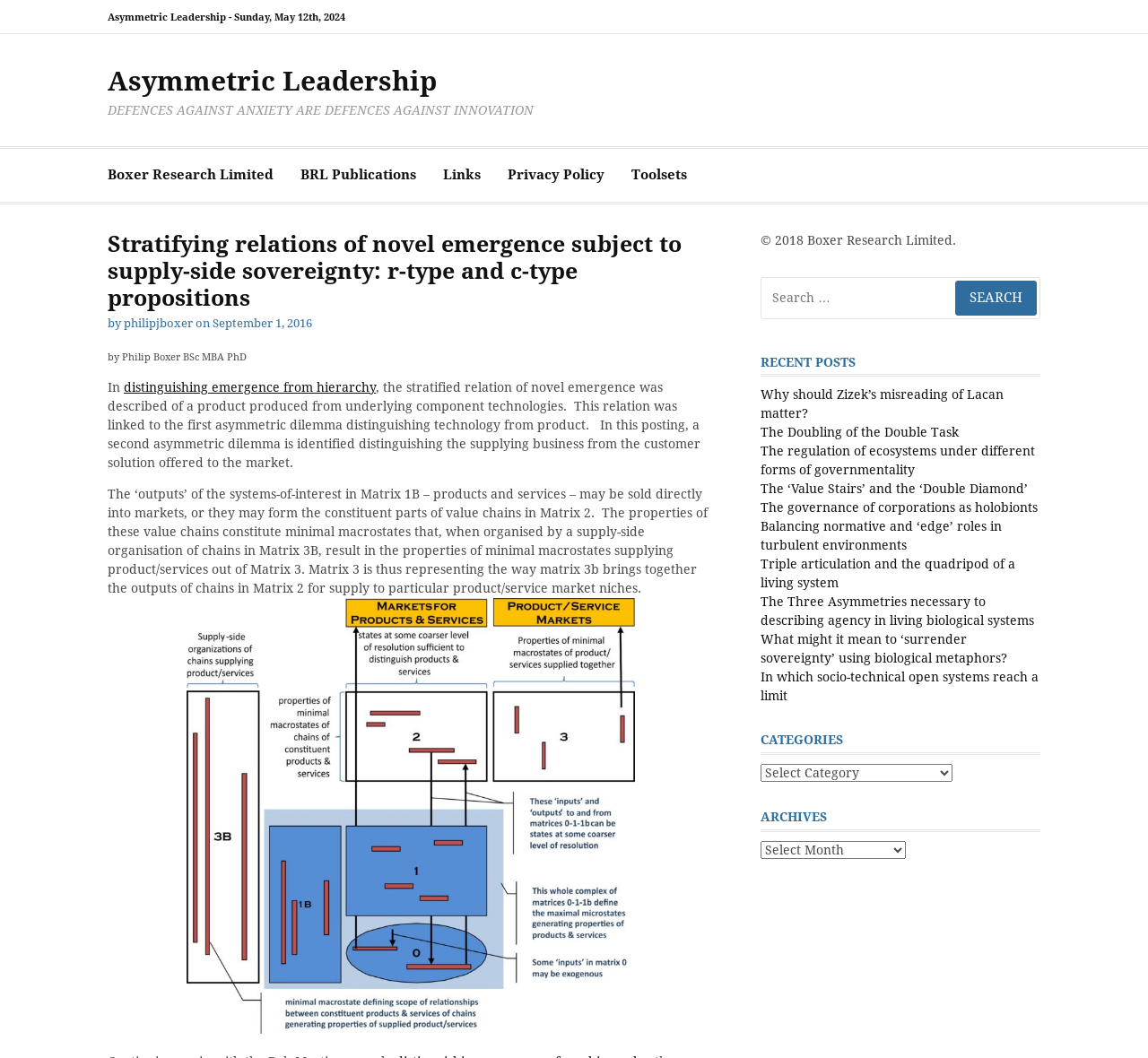What is the category of the article?
Answer the question with a single word or phrase, referring to the image.

distinguishing emergence from hierarchy